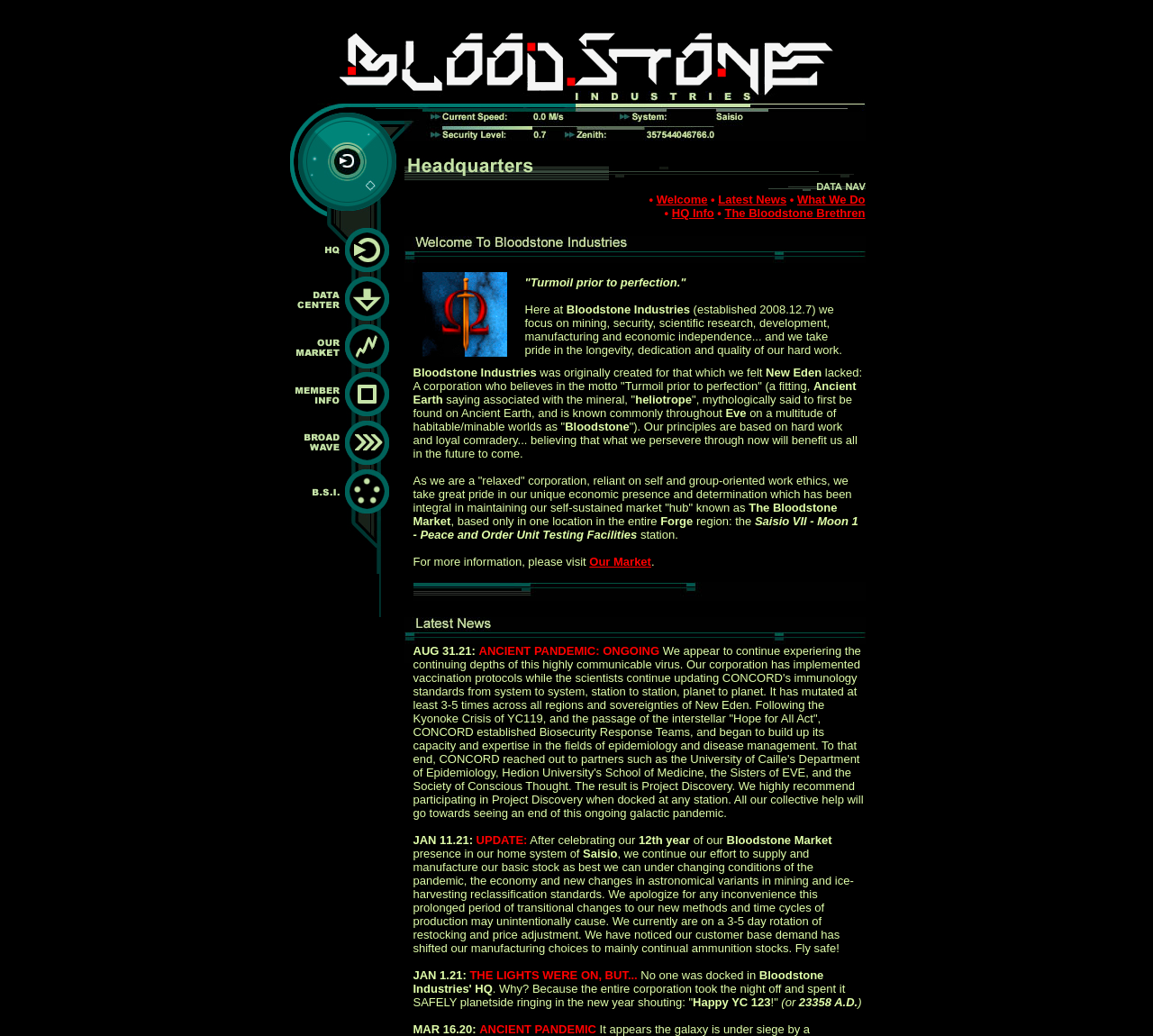Examine the image carefully and respond to the question with a detailed answer: 
In which year was Bloodstone Industries established?

The year of establishment of Bloodstone Industries is mentioned in the text on the webpage, which says 'Here at Bloodstone Industries (established 2008.12.7) we focus on mining, security, scientific research, development, manufacturing and economic independence...'